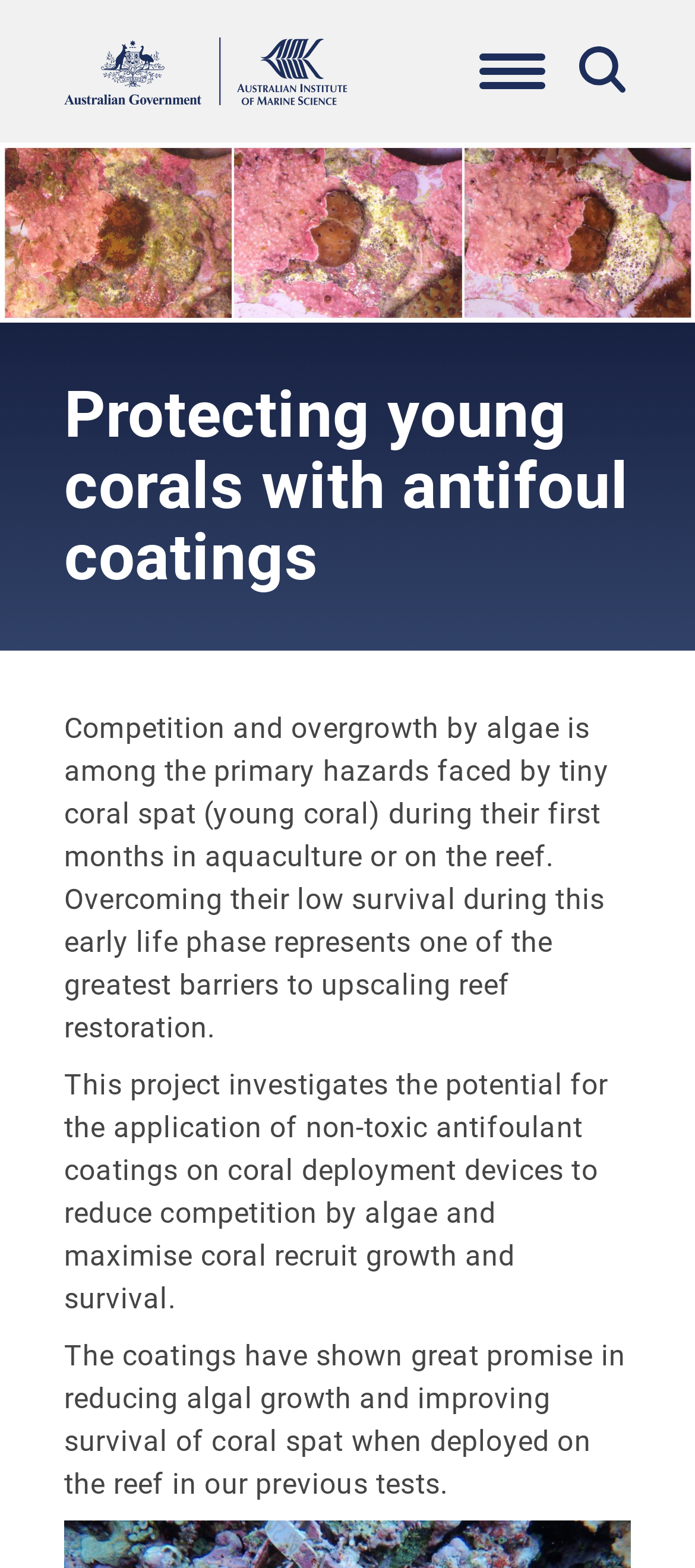What is the main topic of this webpage?
Answer the question with a detailed explanation, including all necessary information.

Based on the webpage content, it appears that the main topic is about protecting young corals from competition and overgrowth by algae, and the potential use of antifoulant coatings to improve their survival.